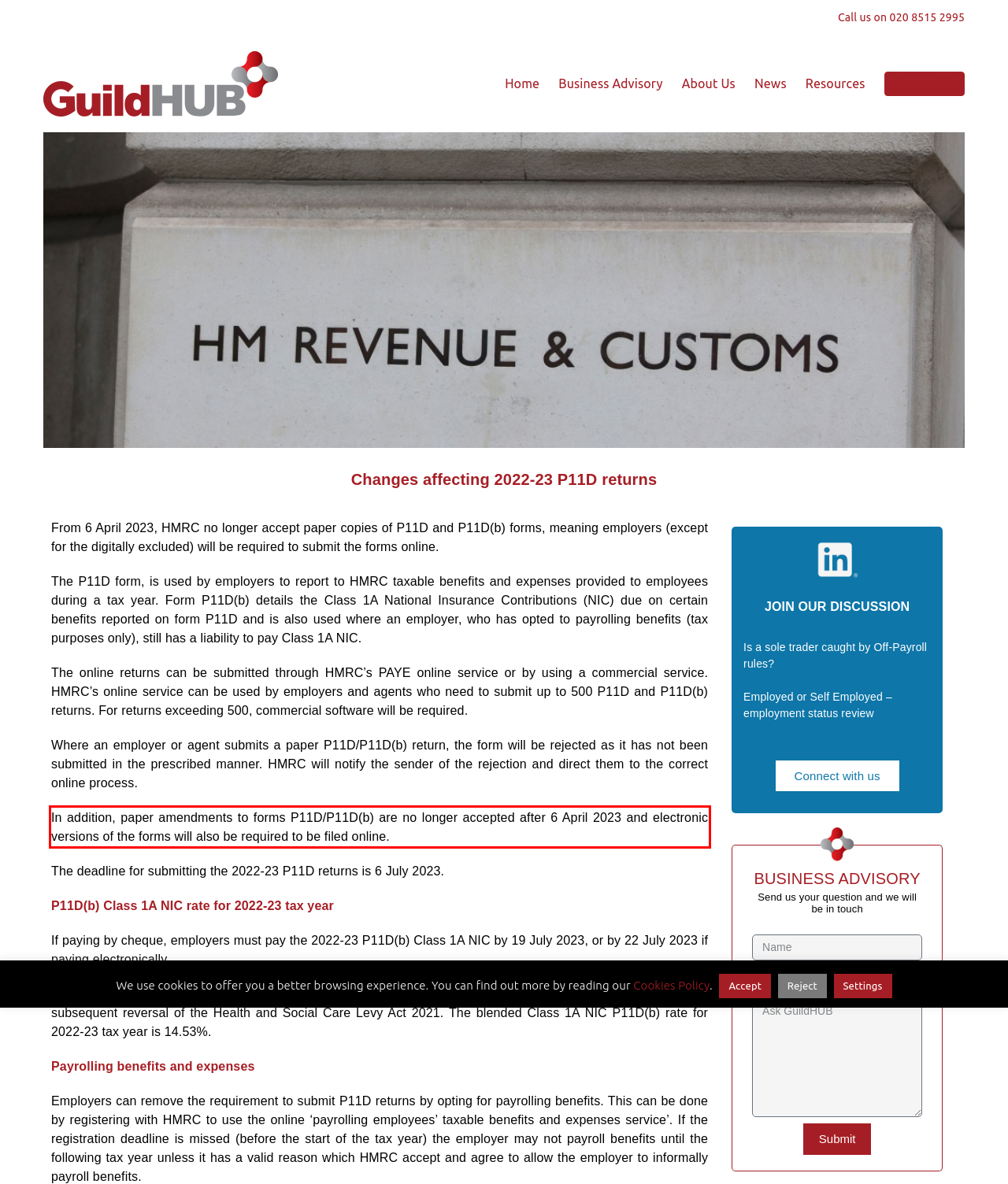Given a screenshot of a webpage with a red bounding box, extract the text content from the UI element inside the red bounding box.

In addition, paper amendments to forms P11D/P11D(b) are no longer accepted after 6 April 2023 and electronic versions of the forms will also be required to be filed online.